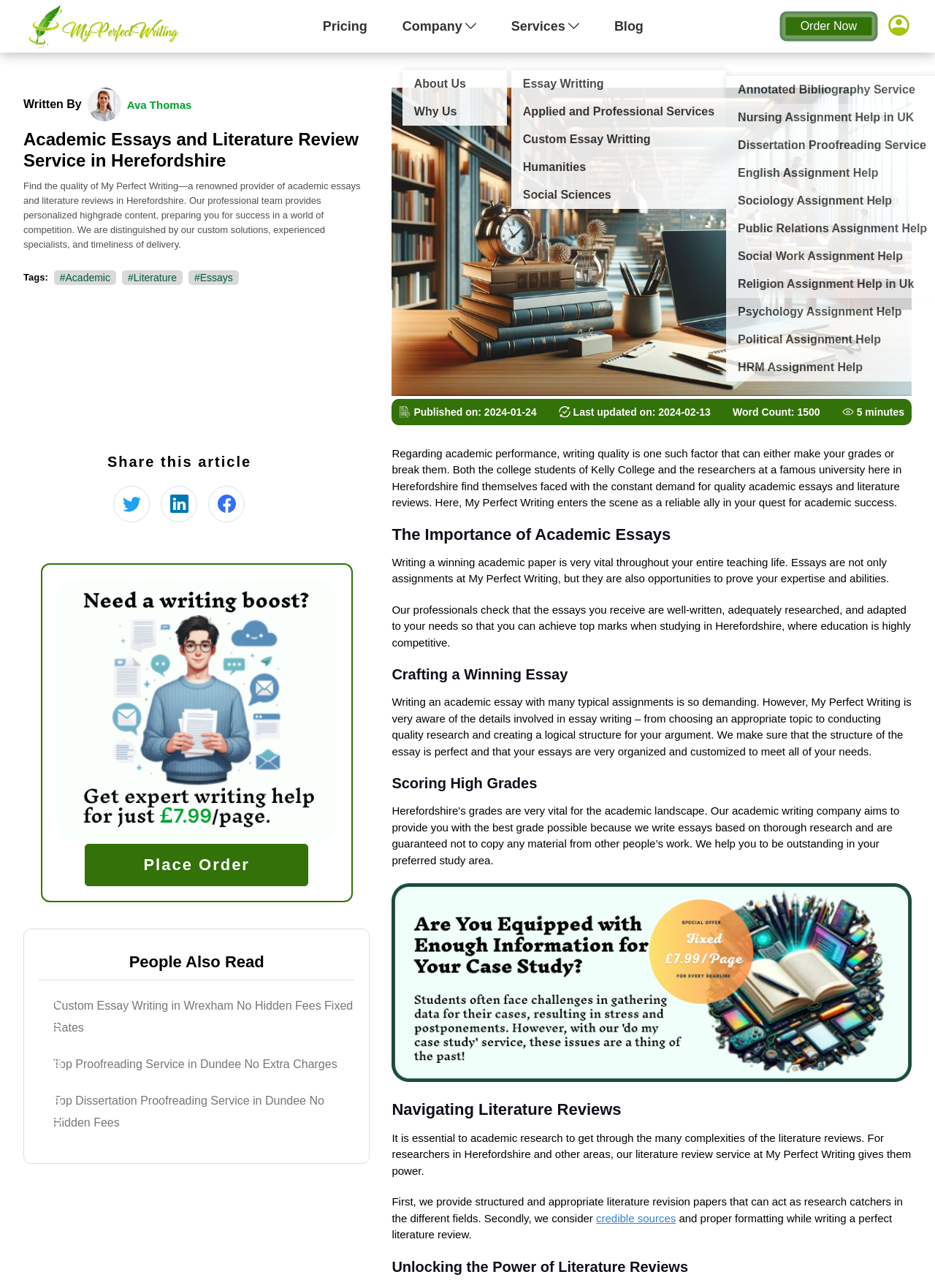Could you find the bounding box coordinates of the clickable area to complete this instruction: "Check the 'Published on' date"?

[0.518, 0.315, 0.574, 0.324]